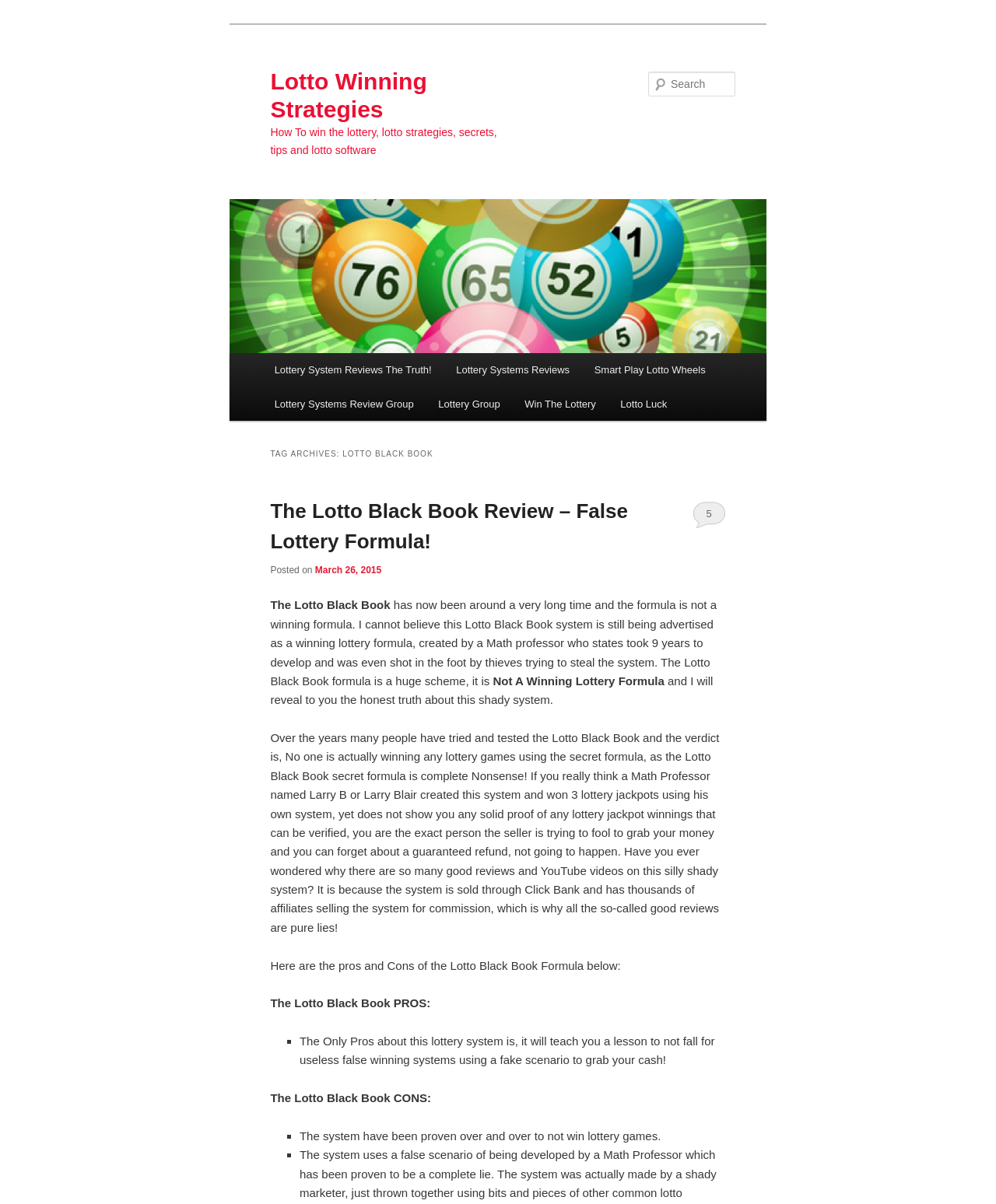Identify the bounding box coordinates of the part that should be clicked to carry out this instruction: "View February 2021".

None